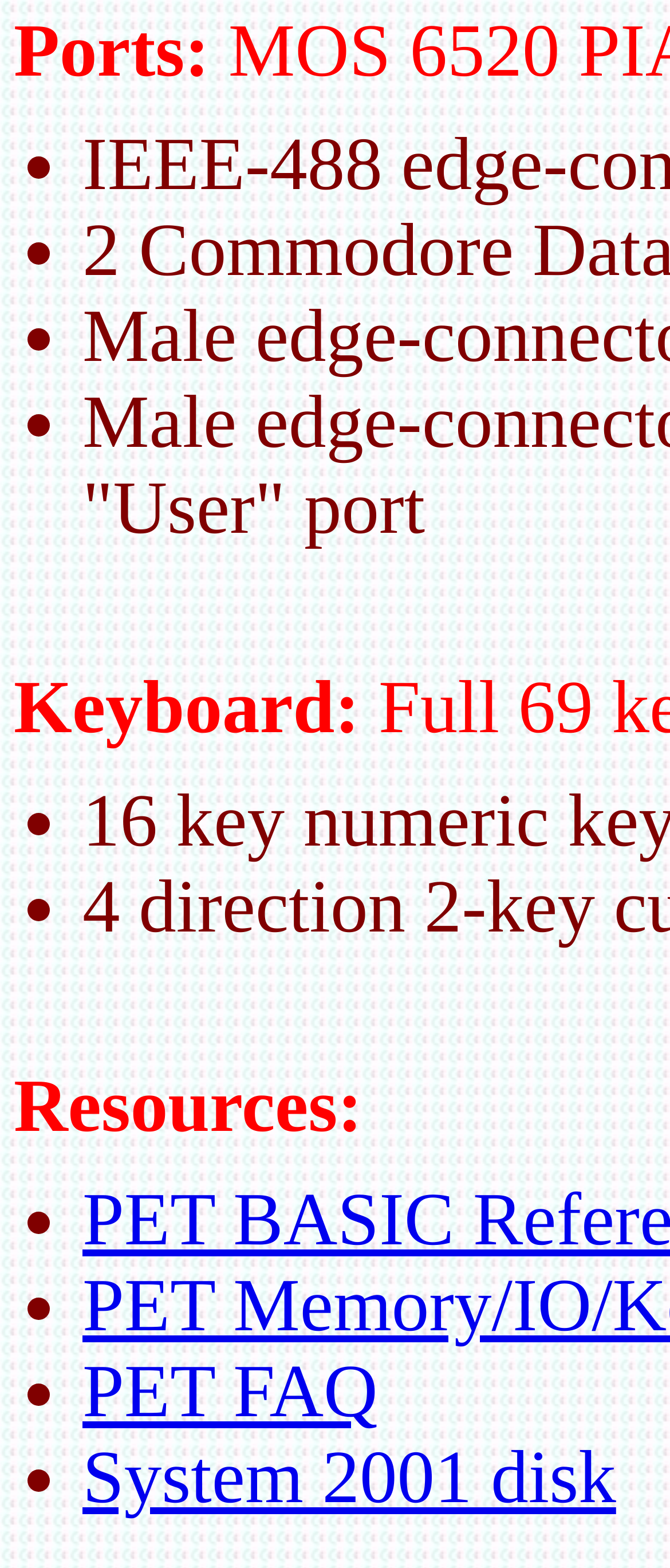Provide the bounding box coordinates of the HTML element described by the text: "PET FAQ".

[0.123, 0.862, 0.564, 0.914]